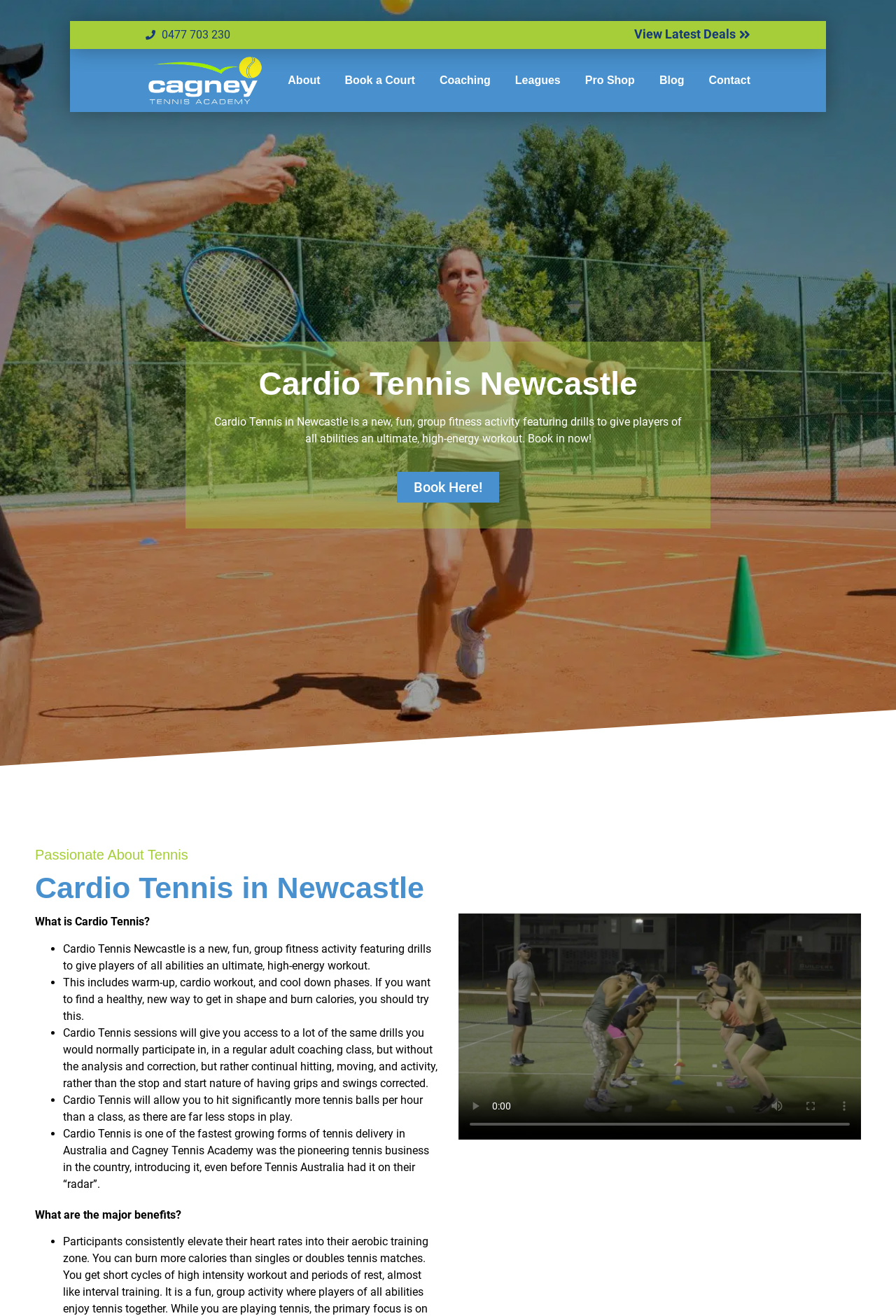Given the element description 0477 703 230, identify the bounding box coordinates for the UI element on the webpage screenshot. The format should be (top-left x, top-left y, bottom-right x, bottom-right y), with values between 0 and 1.

[0.162, 0.02, 0.5, 0.033]